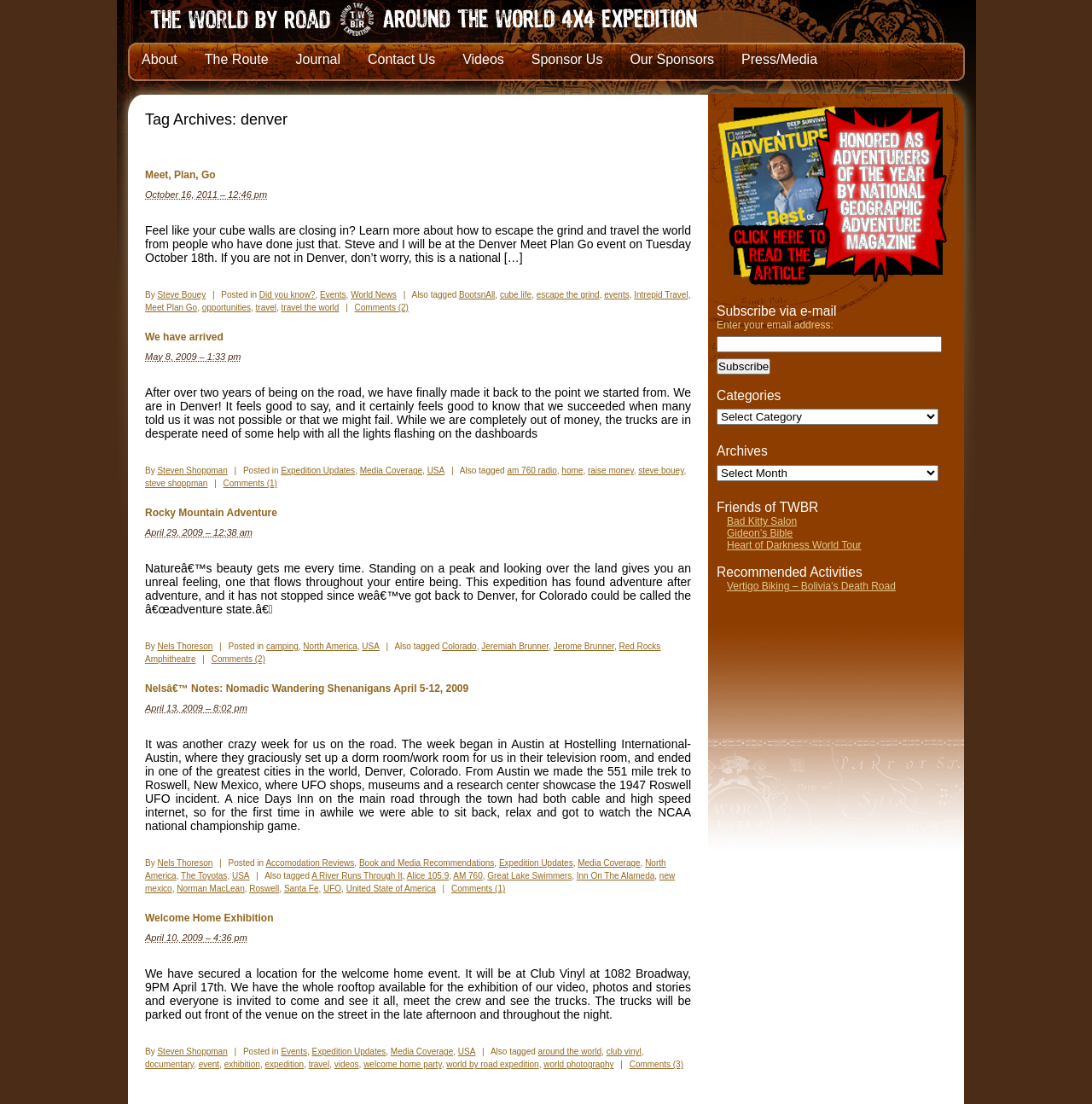Locate the bounding box coordinates for the element described below: "A River Runs Through It". The coordinates must be four float values between 0 and 1, formatted as [left, top, right, bottom].

[0.285, 0.789, 0.369, 0.798]